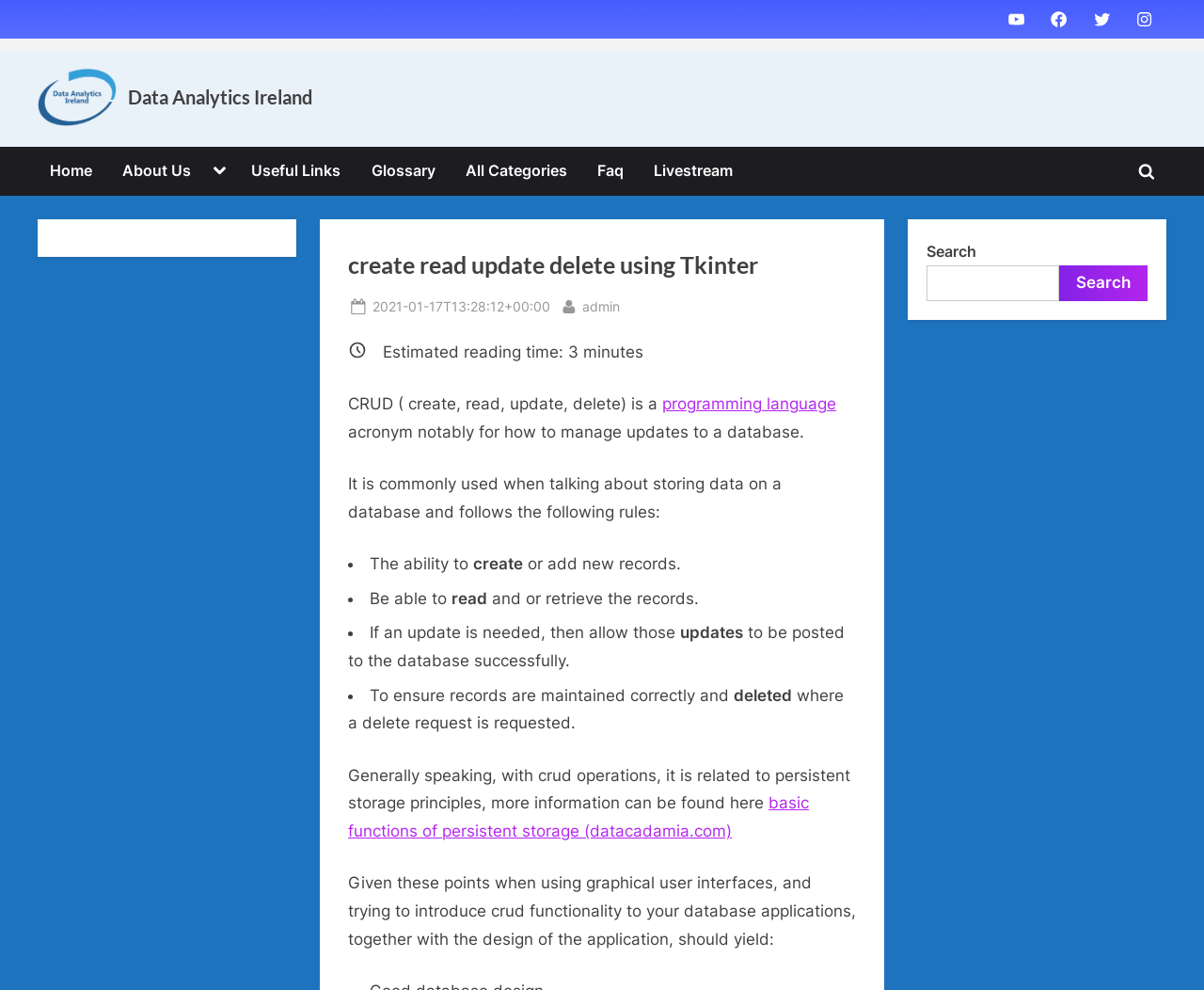Please find the bounding box coordinates for the clickable element needed to perform this instruction: "Click on YouTube".

[0.834, 0.009, 0.855, 0.028]